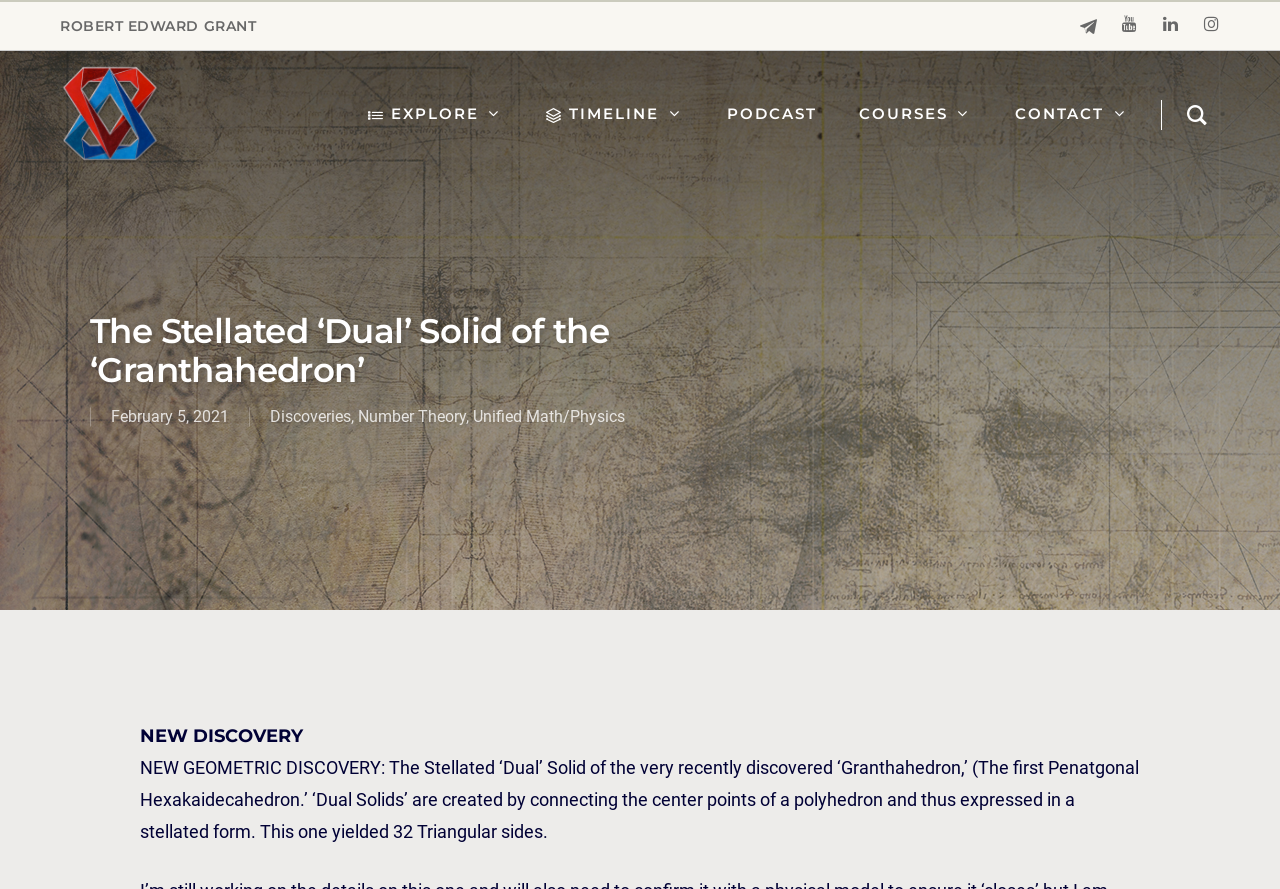Construct a thorough caption encompassing all aspects of the webpage.

The webpage is a personal website representing Robert's diverse interests and research. At the top, there is a heading "The Stellated 'Dual' Solid of the 'Granthahedron'" which is also the title of the webpage. Below the title, there is a name "ROBERT EDWARD GRANT" displayed prominently. 

On the top right corner, there are social media links to Facebook, YouTube, LinkedIn, and Instagram. 

Below the name, there is a navigation menu with several links, including "EXPLORE", "TIMELINE", "PODCAST", "COURSES", and "CONTACT", each with a dropdown option. The "View All Posts" link is located to the right of the navigation menu.

The main content of the webpage is divided into sections. There is a heading "The Stellated ‘Dual’ Solid of the ‘Granthahedron’" followed by a date "February 5, 2021". Below the date, there are three links: "Discoveries", "Number Theory", and "Unified Math/Physics". 

Under the "Unified Math/Physics" link, there is a new discovery section with a title "NEW DISCOVERY" and a detailed description of a geometric discovery, "The Stellated ‘Dual’ Solid of the very recently discovered ‘Granthahedron’".